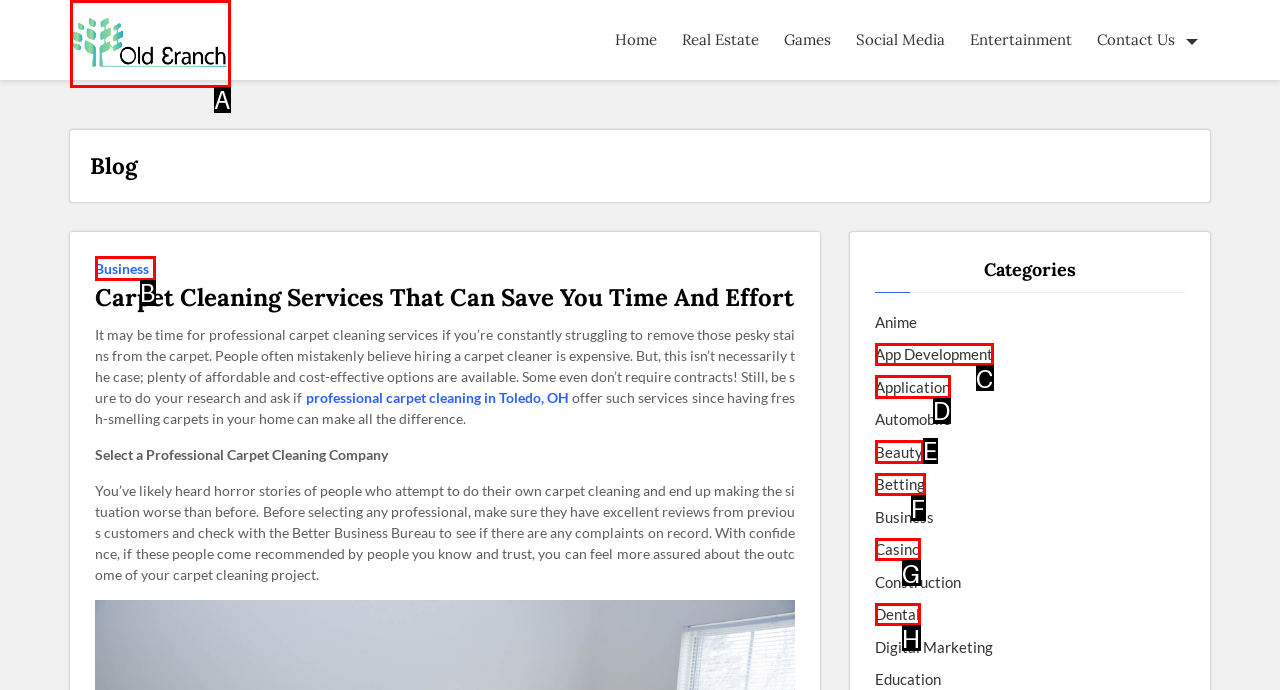Based on the element description: Dental, choose the HTML element that matches best. Provide the letter of your selected option.

H